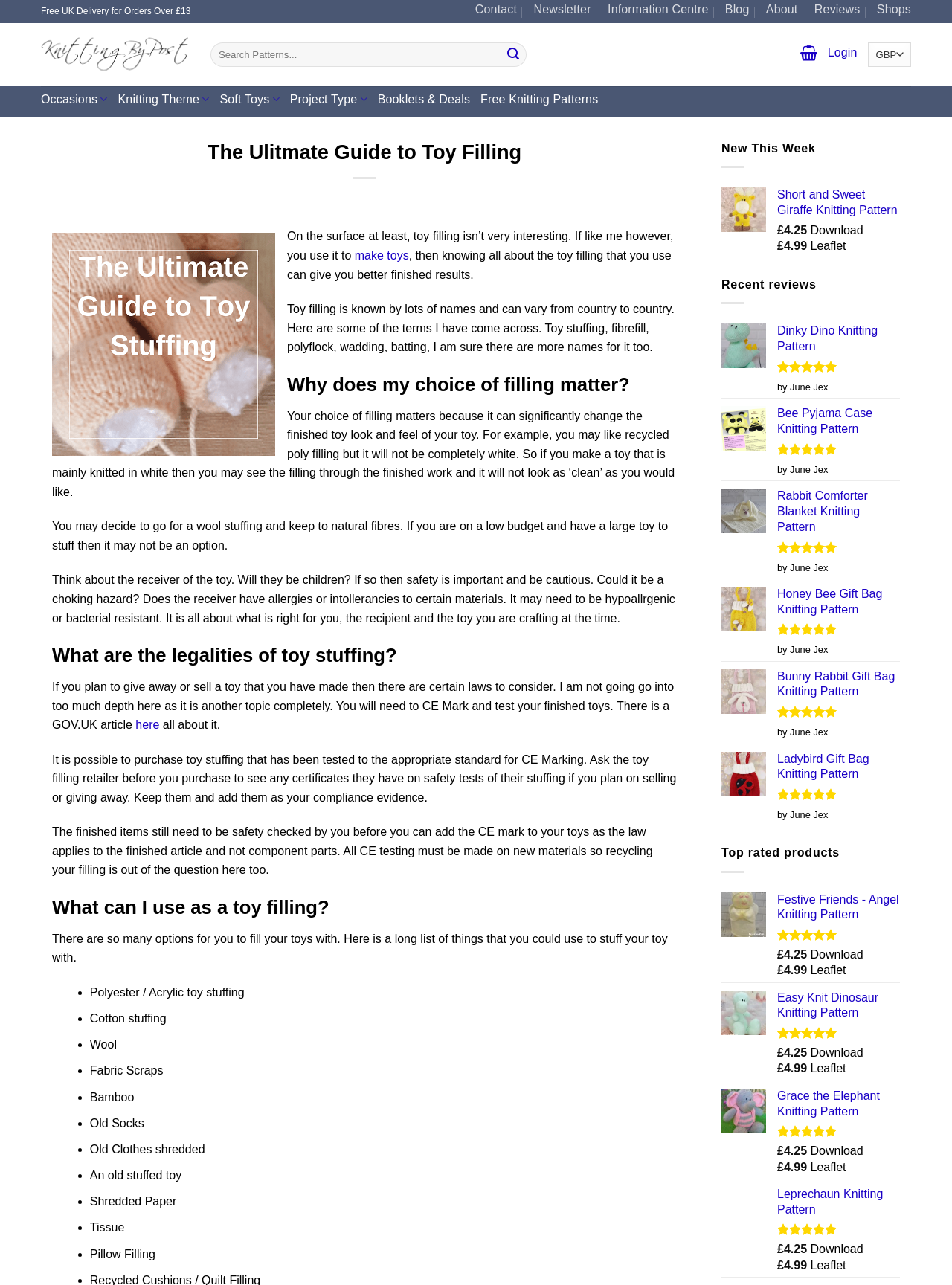Identify the bounding box coordinates of the section that should be clicked to achieve the task described: "View the 'Free Knitting Patterns' page".

[0.505, 0.069, 0.628, 0.089]